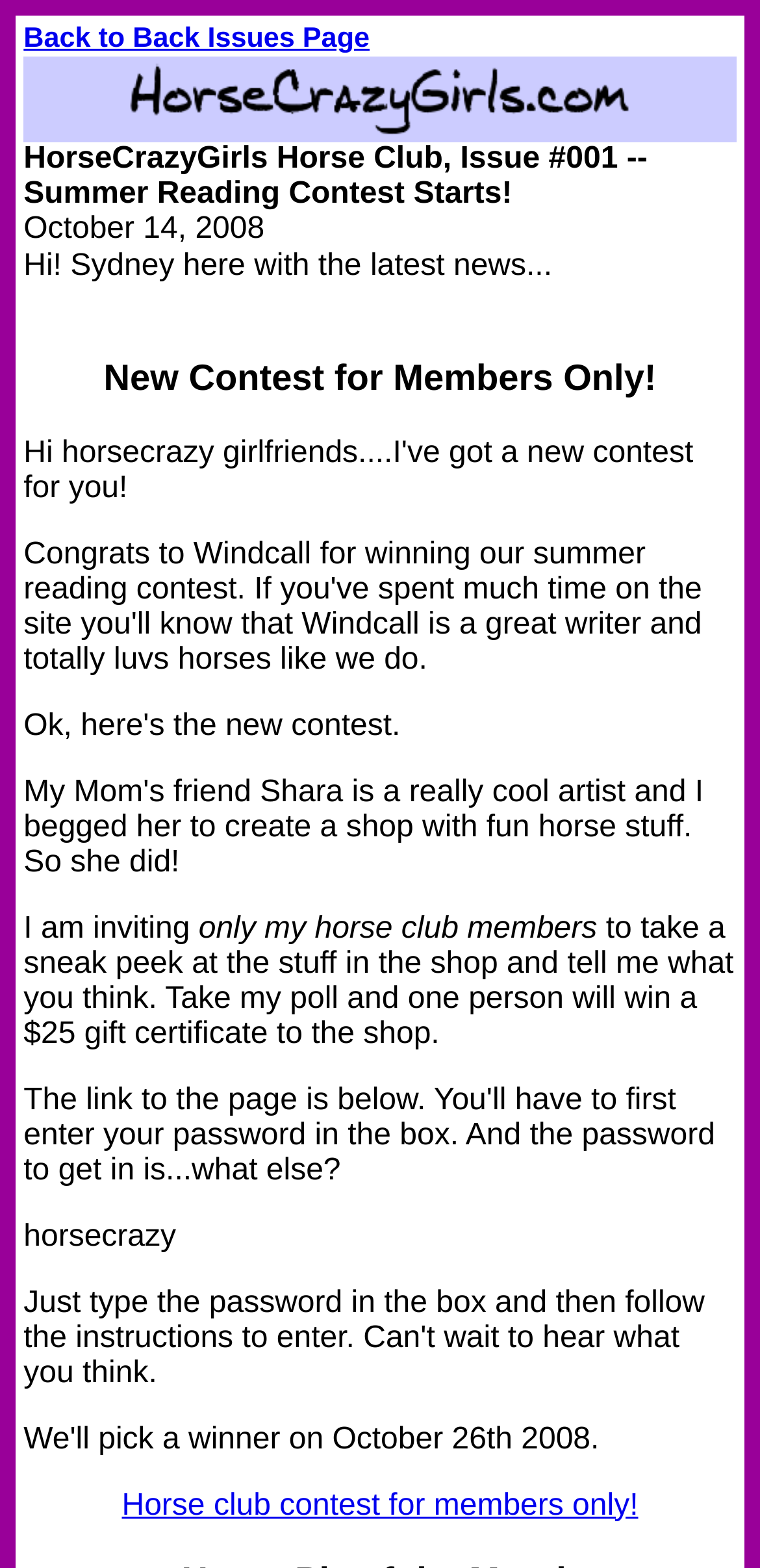Deliver a detailed narrative of the webpage's visual and textual elements.

The webpage is about the HorseCrazyGirls Horse Club, specifically Issue #001, which is focused on a Summer Reading Contest. At the top left of the page, there is a link to go back to the Back Issues Page. Below this, there is a large image that spans almost the entire width of the page. 

Underneath the image, the title of the issue is displayed, along with the date October 14, 2008. A prominent heading announces a "New Contest for Members Only!" followed by a paragraph of text that invites horse club members to take a sneak peek at the shop and provide feedback through a poll. One lucky participant will win a $25 gift certificate to the shop. 

The text continues with the username "horsecrazy" mentioned, and at the bottom right of the page, there is a link to a contest specifically for horse club members only. Overall, the page appears to be focused on promoting a contest and encouraging member engagement within the horse club community.